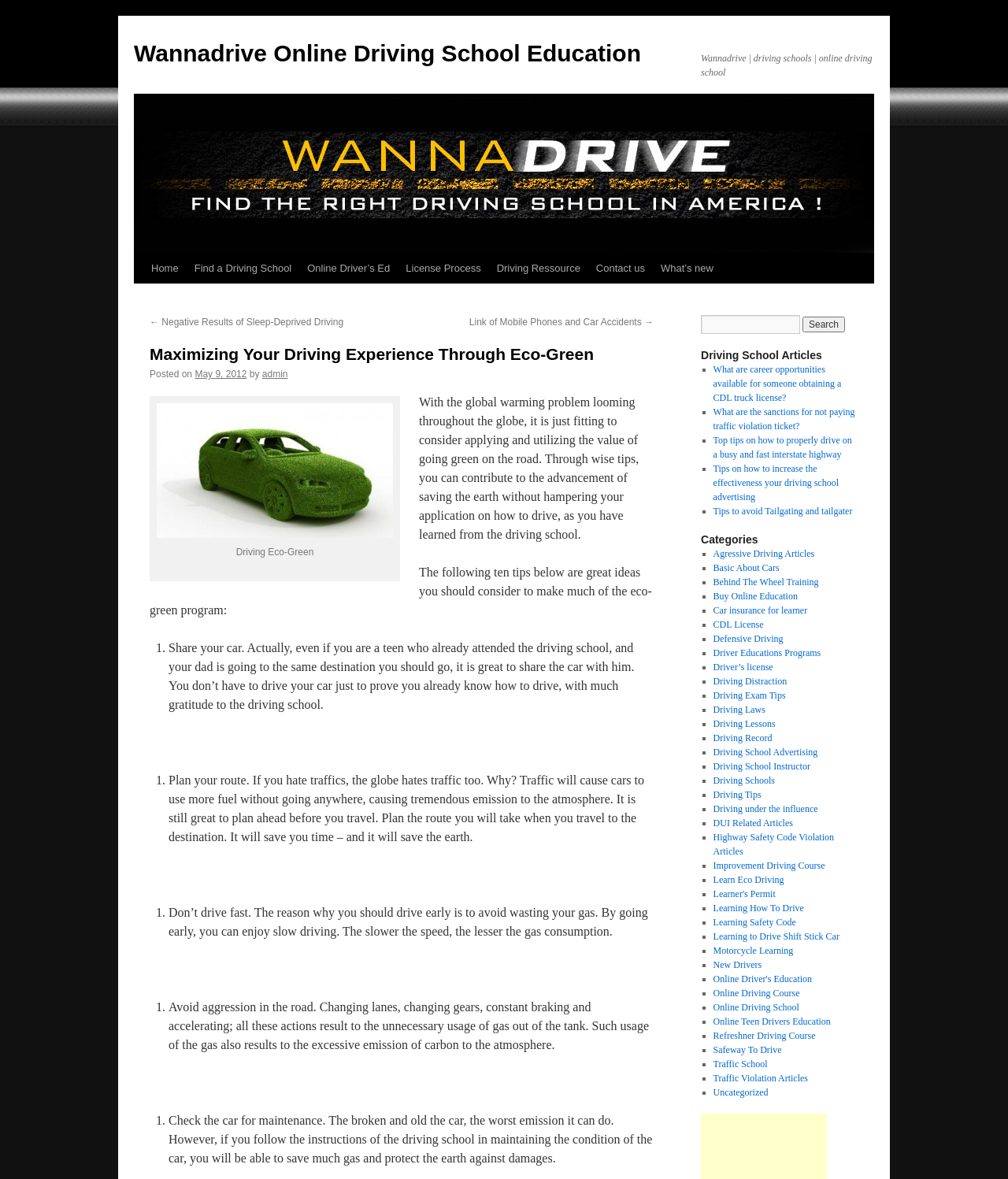Identify the bounding box coordinates for the element that needs to be clicked to fulfill this instruction: "Learn about the negative results of sleep-deprived driving". Provide the coordinates in the format of four float numbers between 0 and 1: [left, top, right, bottom].

[0.148, 0.269, 0.341, 0.278]